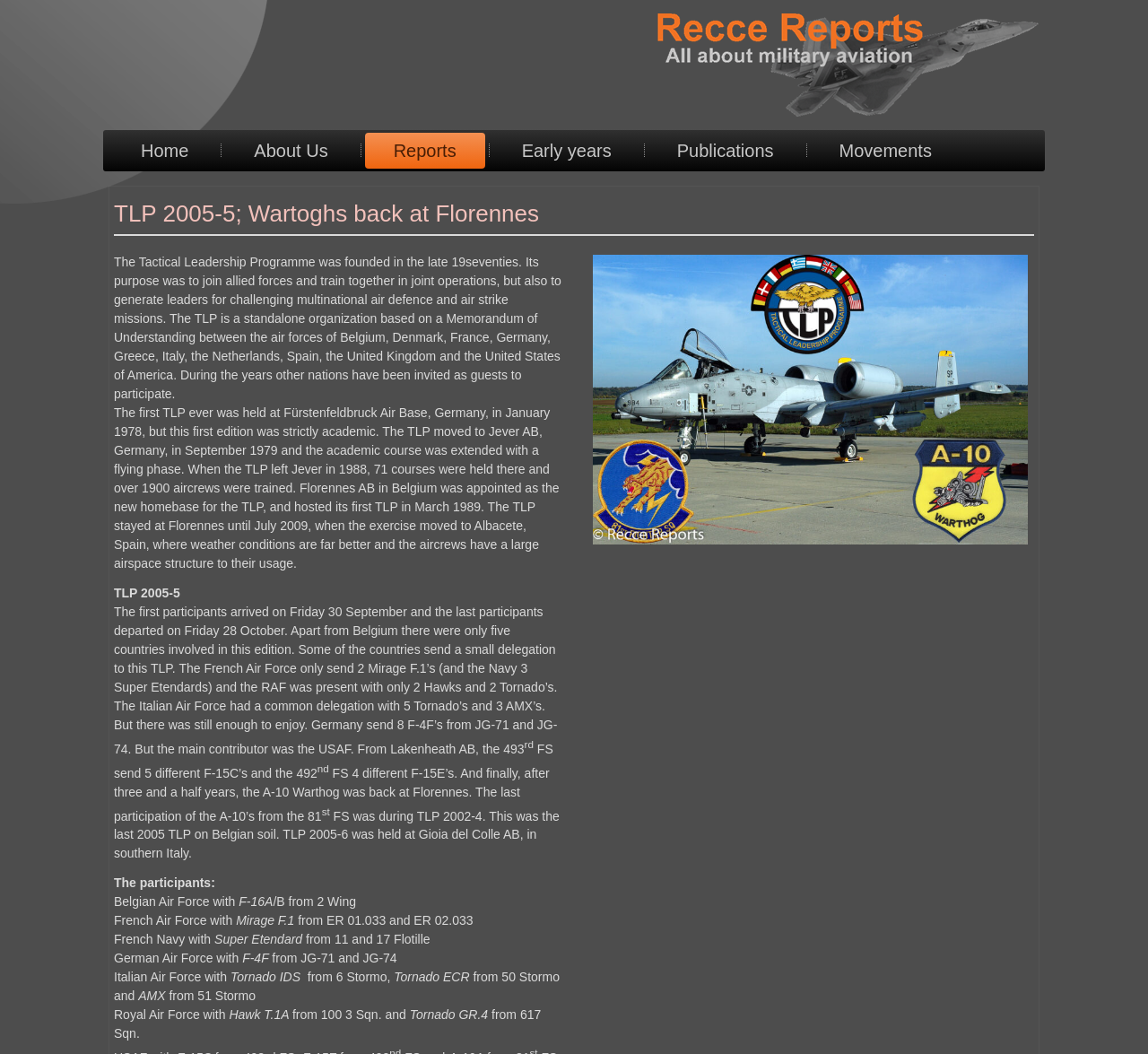Please answer the following query using a single word or phrase: 
What is the purpose of the Tactical Leadership Programme?

Train together in joint operations